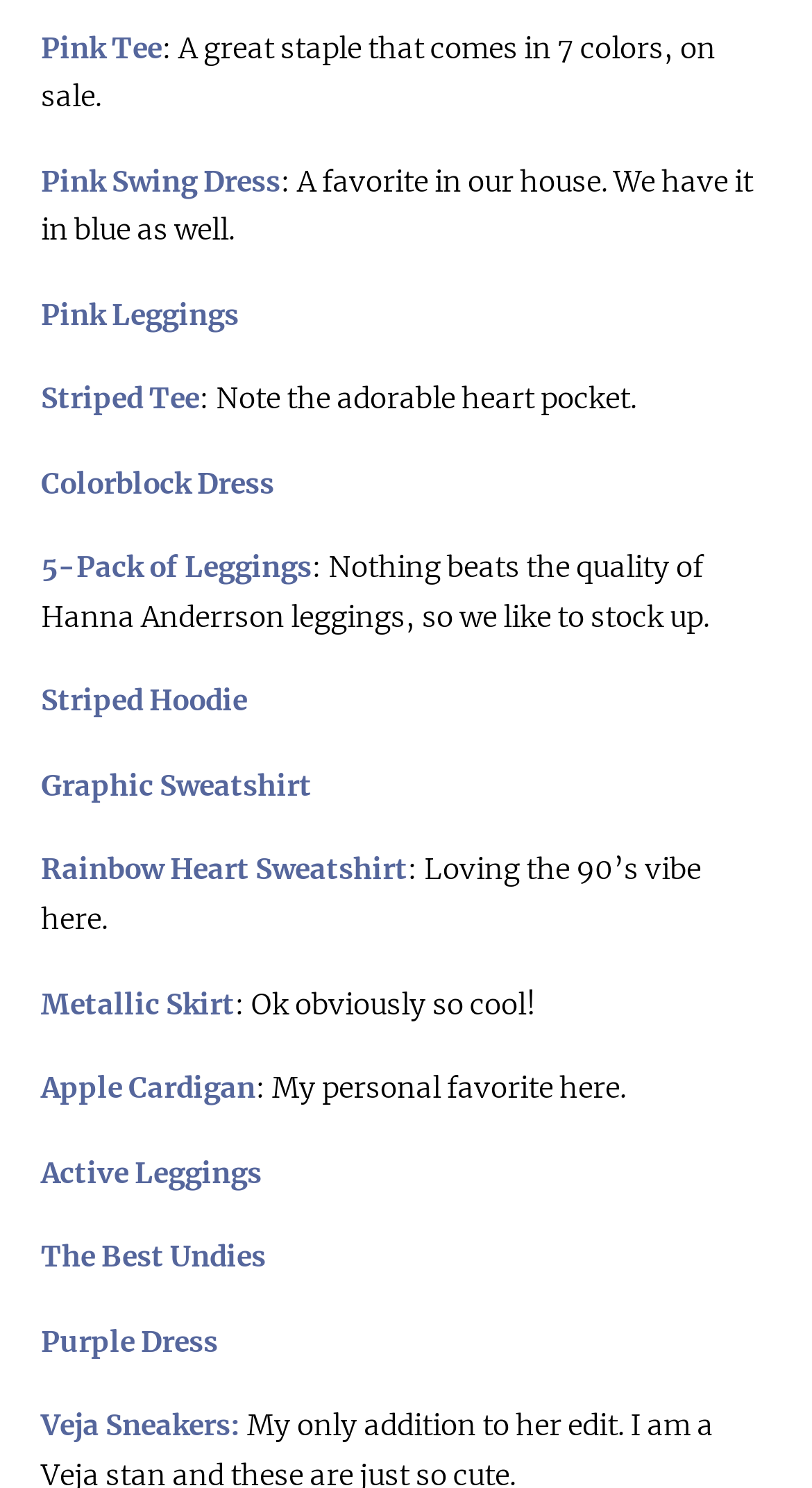Using the details in the image, give a detailed response to the question below:
What is the name of the first clothing item?

I looked at the first link element and found that it has the text 'Pink Tee', which is the name of the first clothing item.